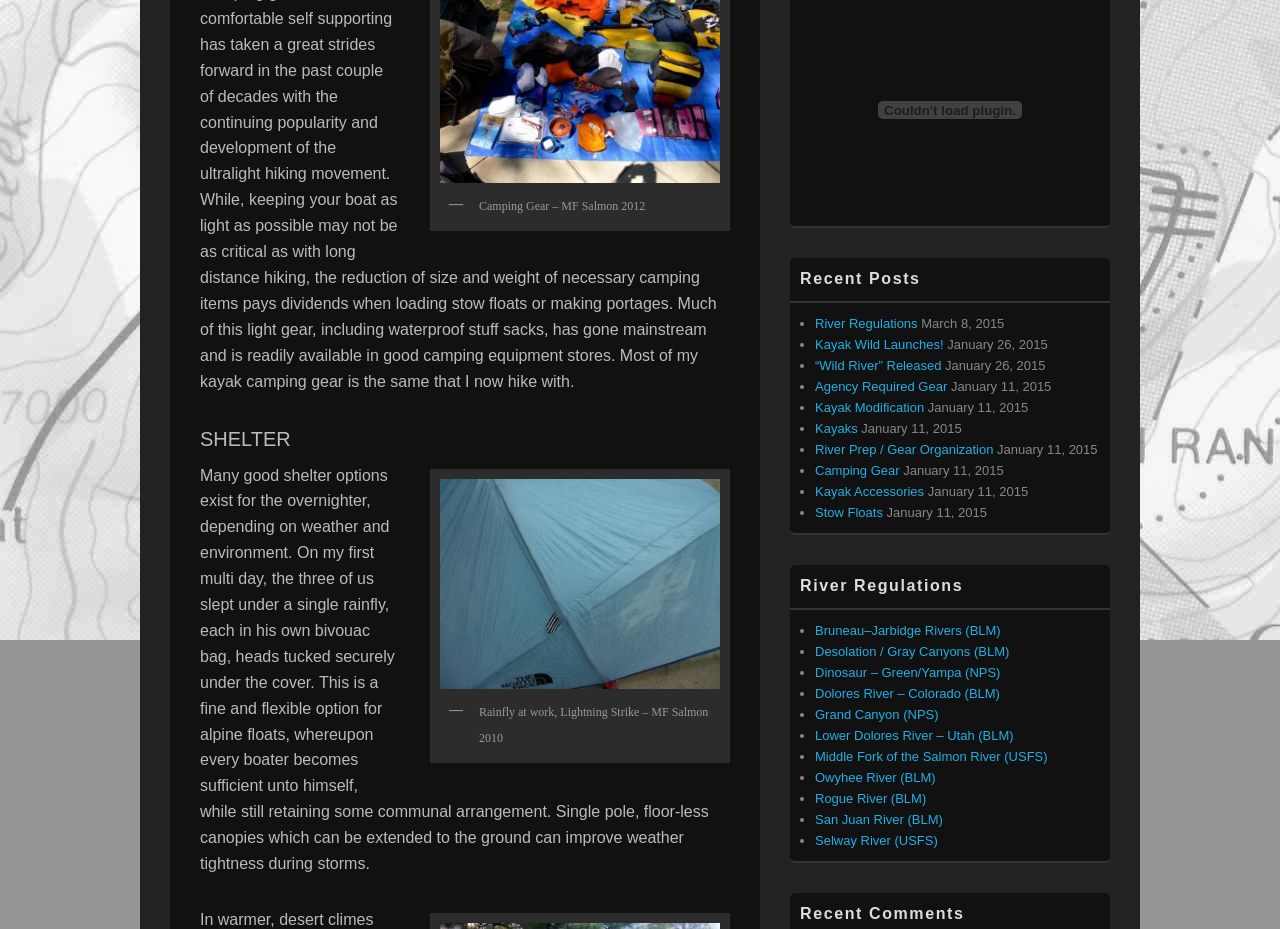Ascertain the bounding box coordinates for the UI element detailed here: "February 2022". The coordinates should be provided as [left, top, right, bottom] with each value being a float between 0 and 1.

None